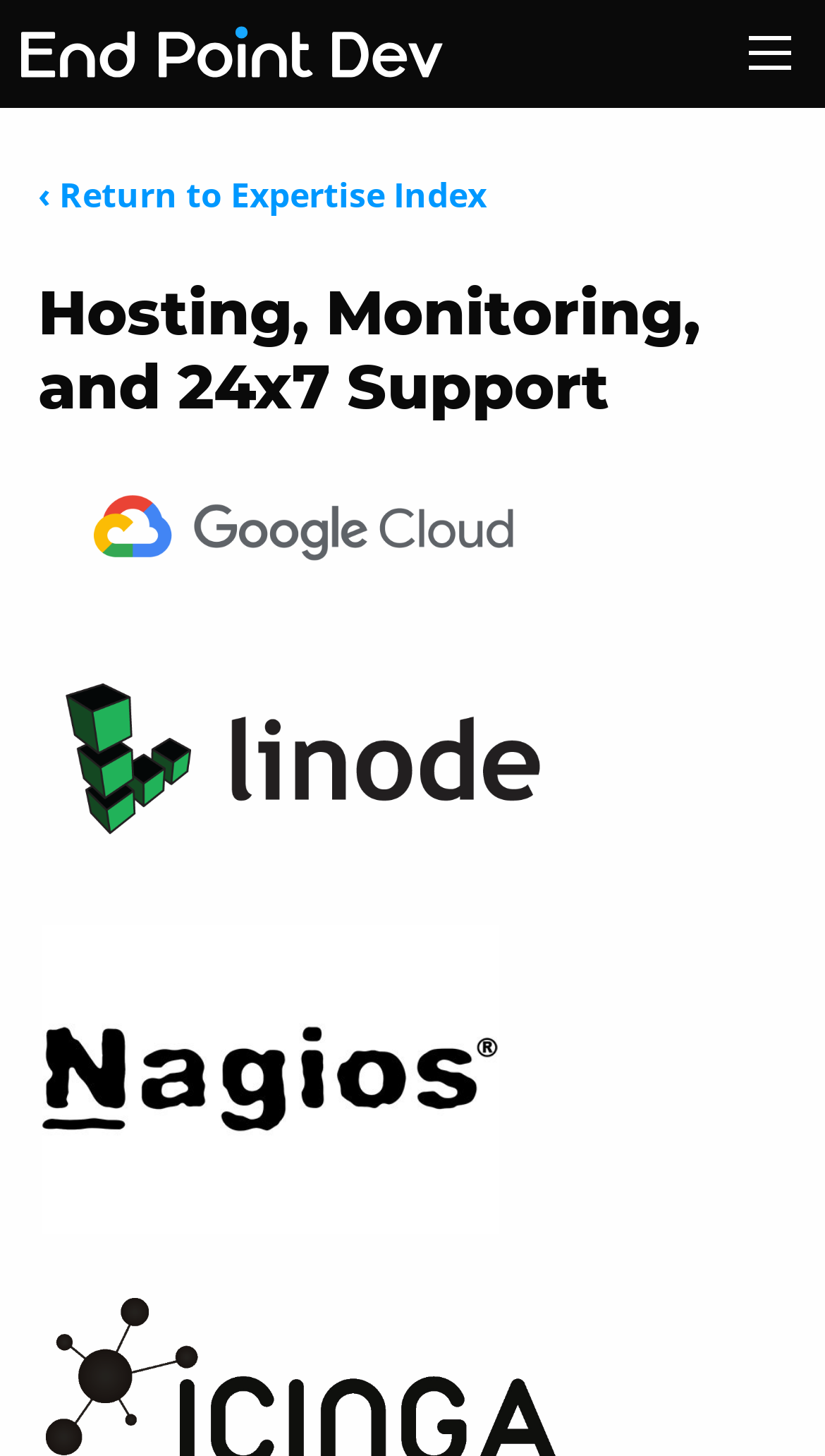Identify the bounding box coordinates for the UI element described as: "‹ Return to Expertise Index". The coordinates should be provided as four floats between 0 and 1: [left, top, right, bottom].

[0.046, 0.118, 0.59, 0.15]